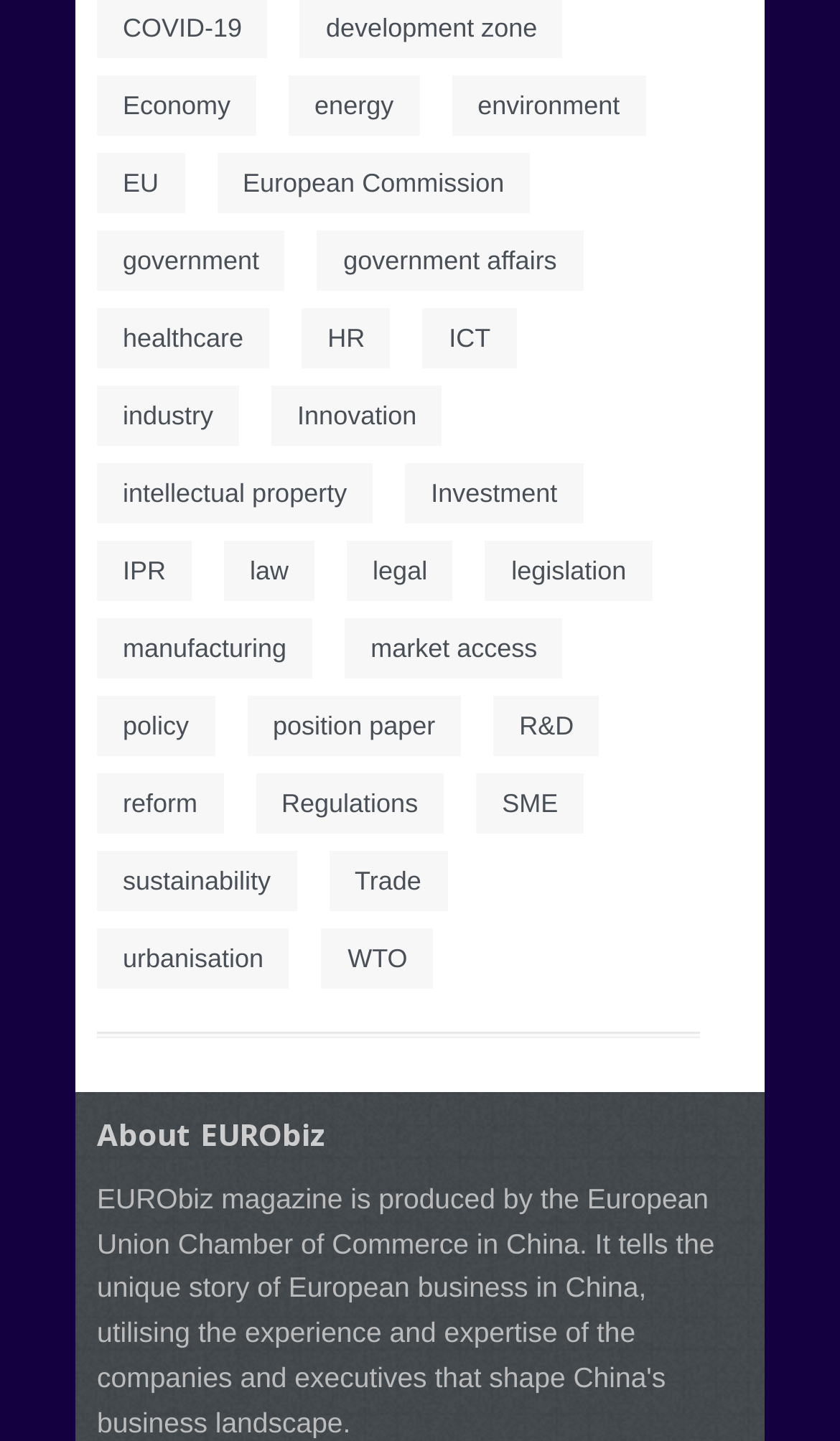Show me the bounding box coordinates of the clickable region to achieve the task as per the instruction: "Read about Trade".

[0.392, 0.59, 0.532, 0.632]